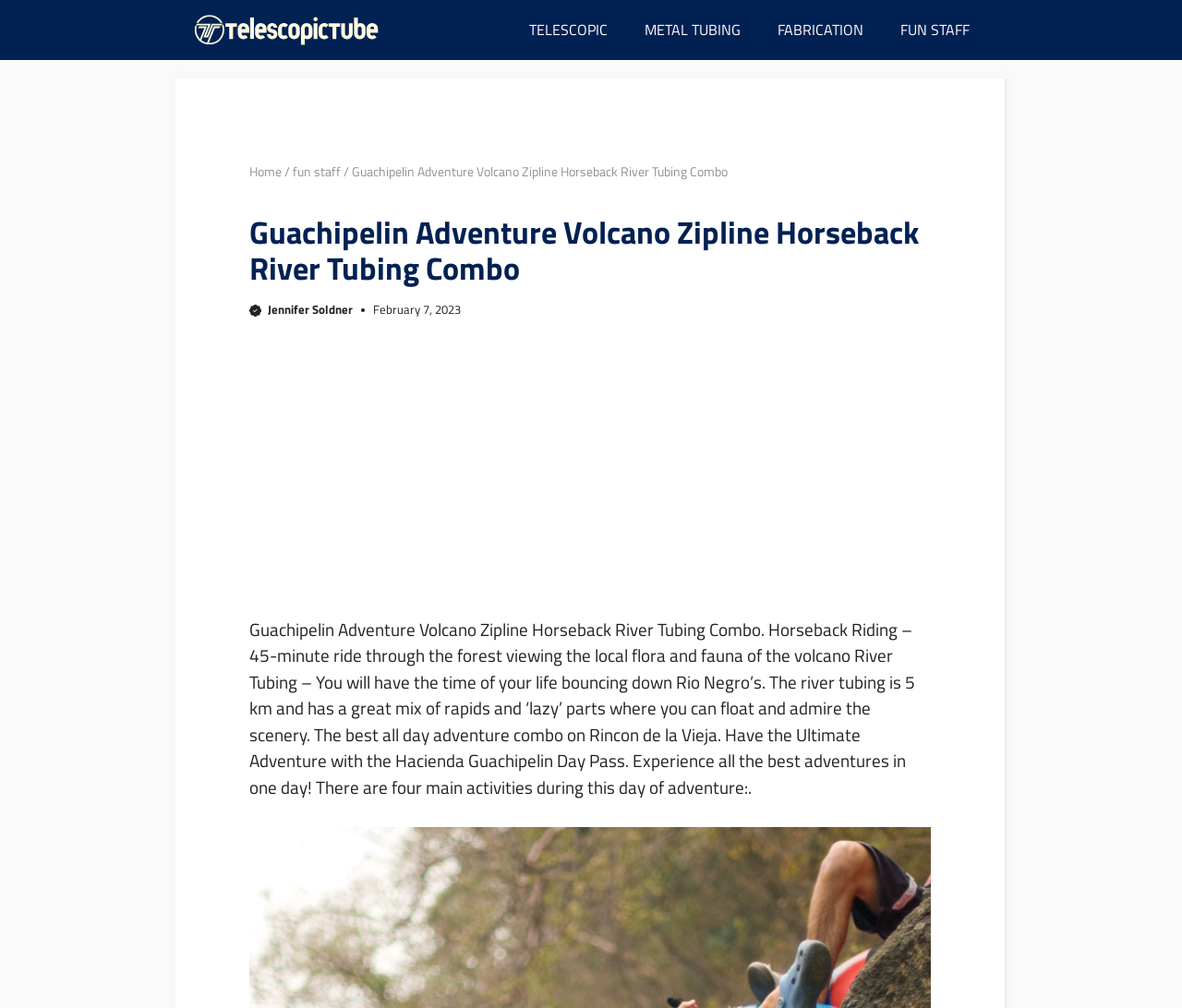Could you find the bounding box coordinates of the clickable area to complete this instruction: "Read the 'Guachipelin Adventure Volcano Zipline Horseback River Tubing Combo' description"?

[0.211, 0.611, 0.774, 0.794]